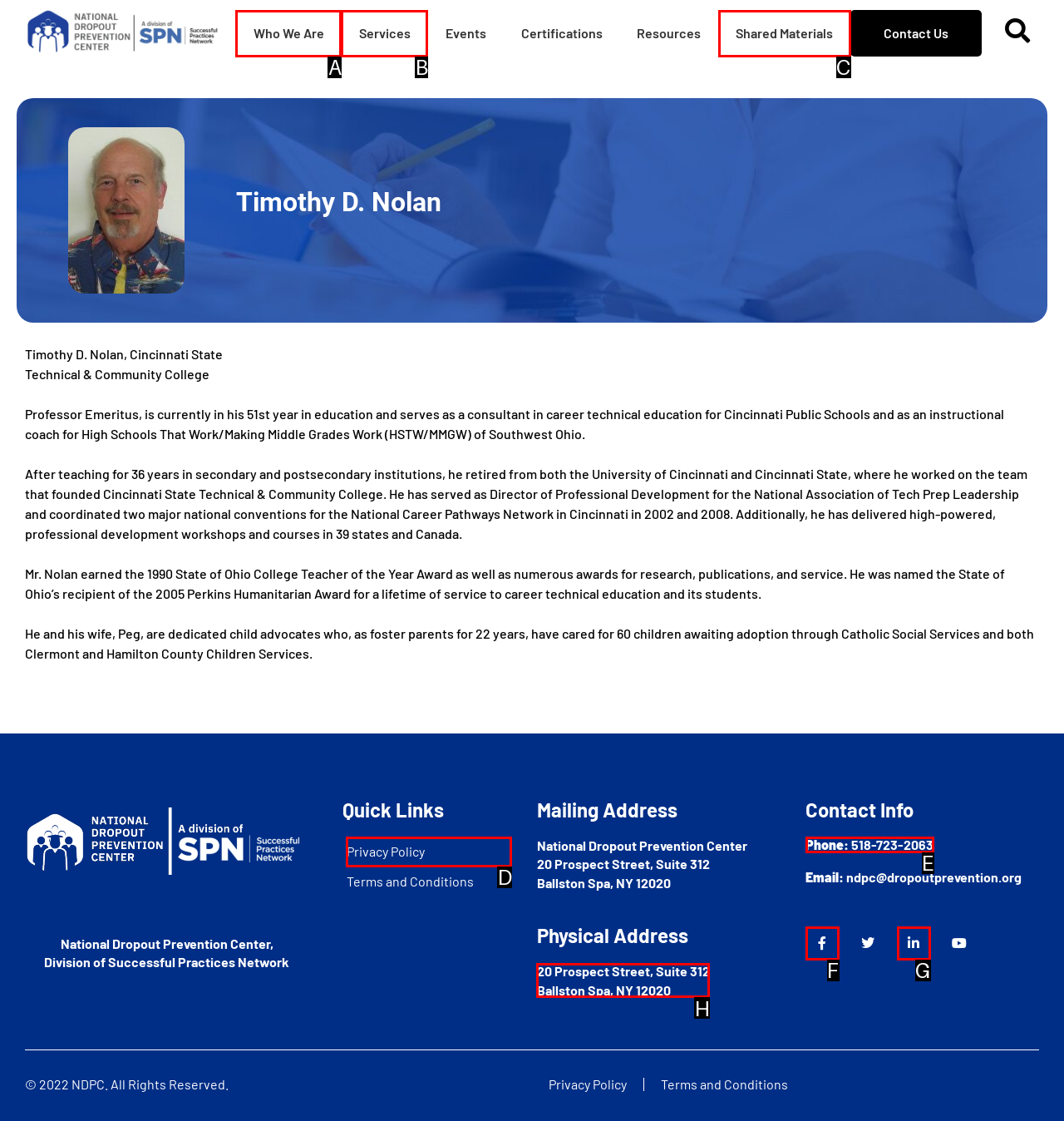Based on the description Contact Us, identify the most suitable HTML element from the options. Provide your answer as the corresponding letter.

None